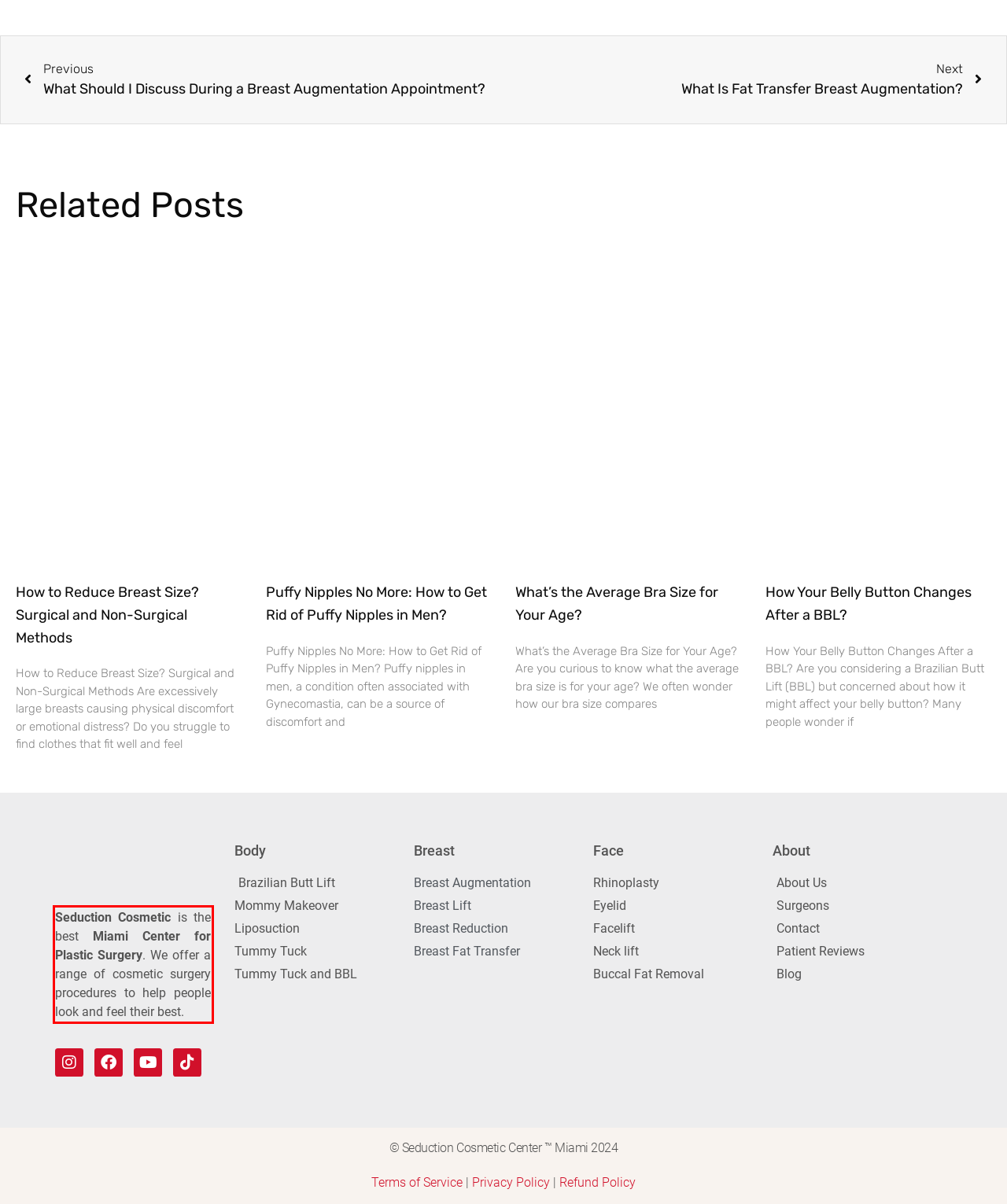With the given screenshot of a webpage, locate the red rectangle bounding box and extract the text content using OCR.

Seduction Cosmetic is the best Miami Center for Plastic Surgery. We offer a range of cosmetic surgery procedures to help people look and feel their best.